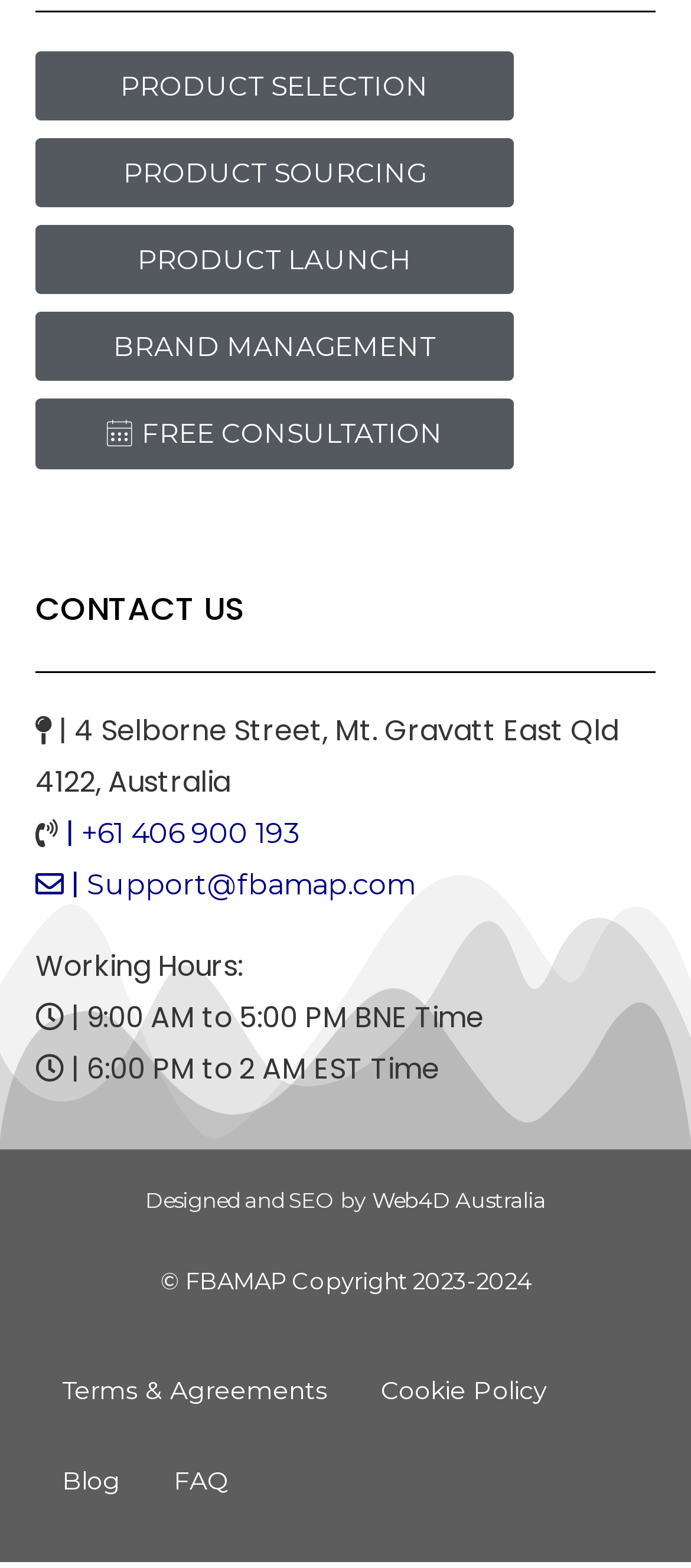Please find the bounding box coordinates of the element that must be clicked to perform the given instruction: "Click on PRODUCT SELECTION". The coordinates should be four float numbers from 0 to 1, i.e., [left, top, right, bottom].

[0.051, 0.033, 0.744, 0.077]